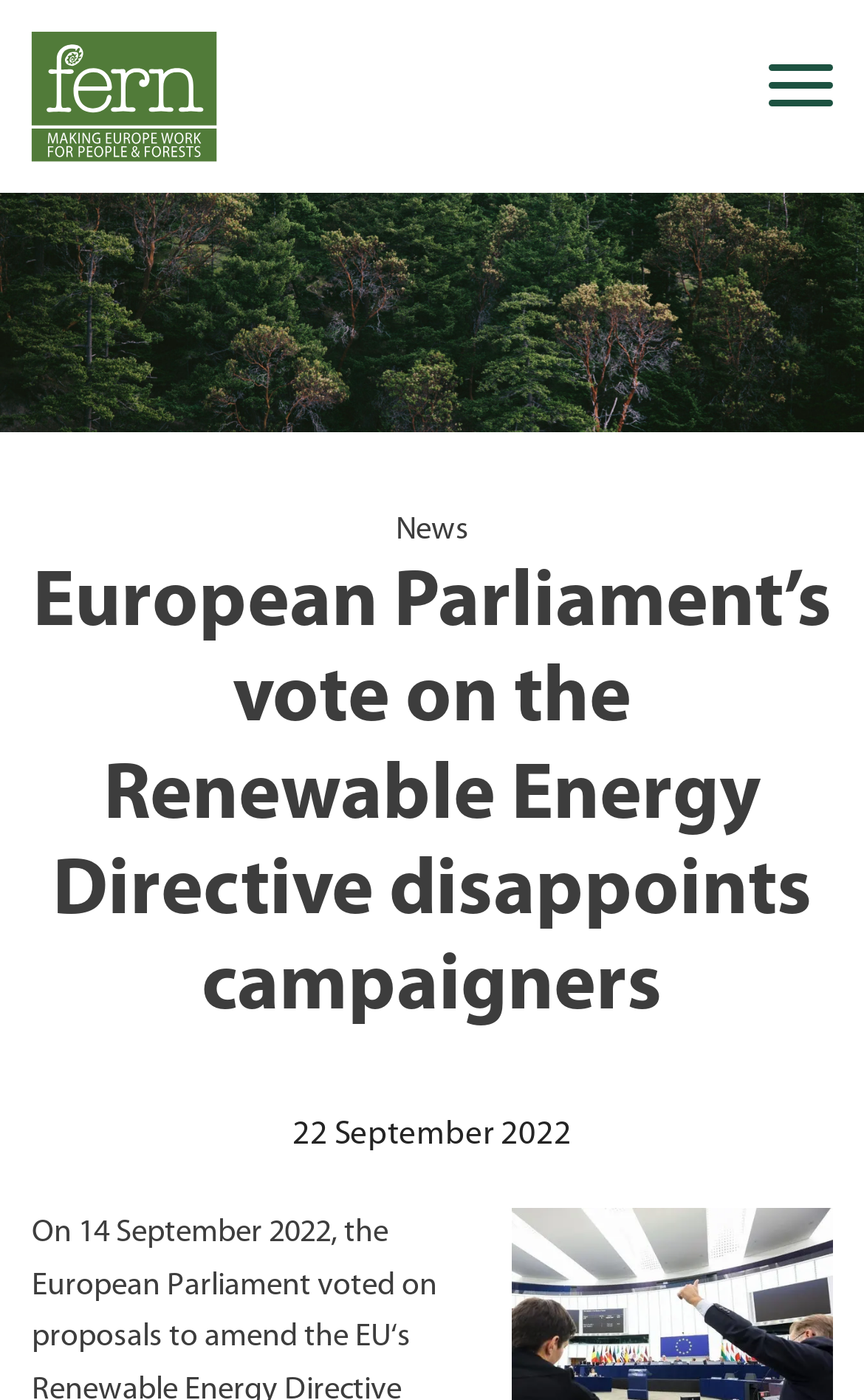How many social media links are present?
Answer the question with a thorough and detailed explanation.

There are three social media links present on the webpage, which are Twitter, Facebook, and LinkedIn, located horizontally next to each other.